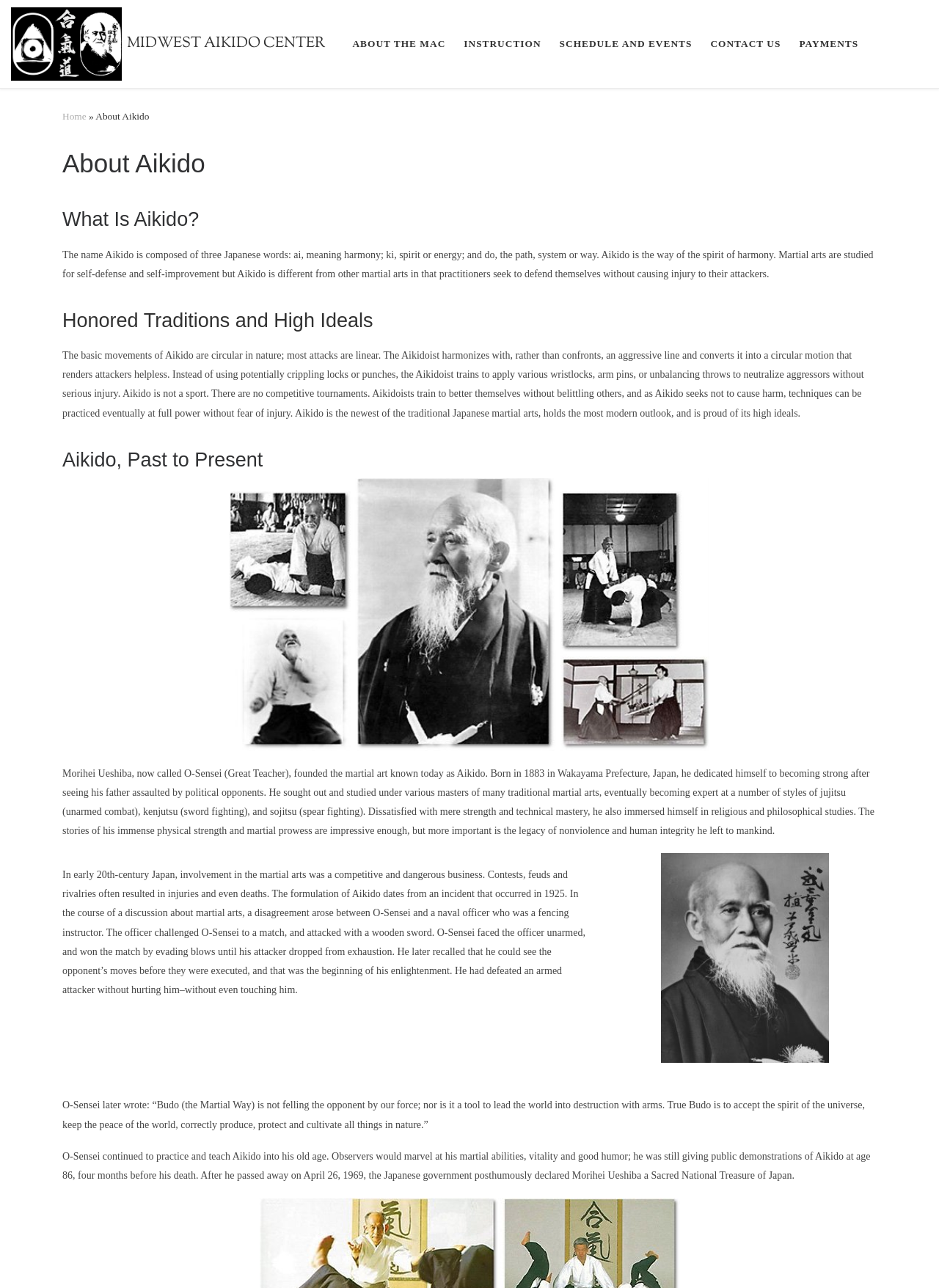Refer to the image and offer a detailed explanation in response to the question: What is the purpose of Aikido?

Based on the webpage, the purpose of Aikido is to promote nonviolence and human integrity, as reflected in O-Sensei's legacy and the martial art's focus on defending without causing injury, and its high ideals.